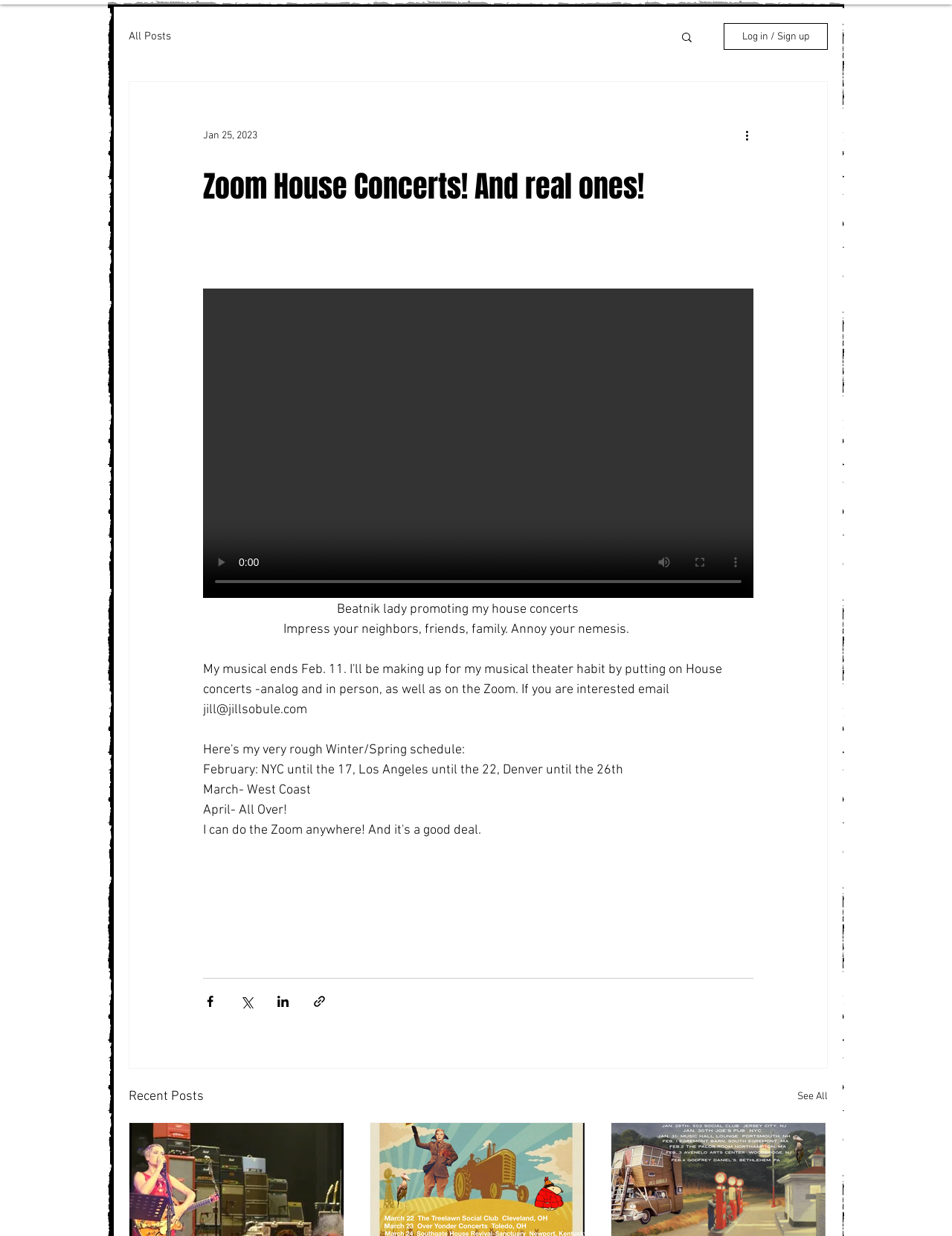Give a one-word or one-phrase response to the question: 
What is the current date mentioned on the webpage?

Jan 25, 2023